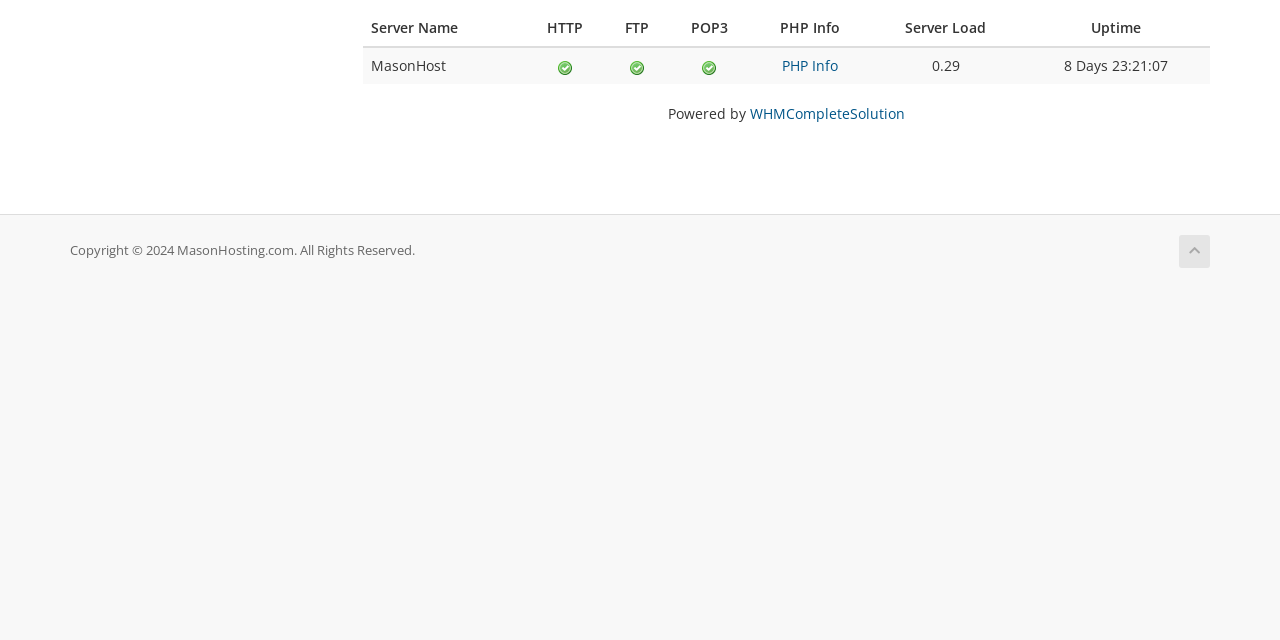Based on the description "WHMCompleteSolution", find the bounding box of the specified UI element.

[0.586, 0.163, 0.707, 0.193]